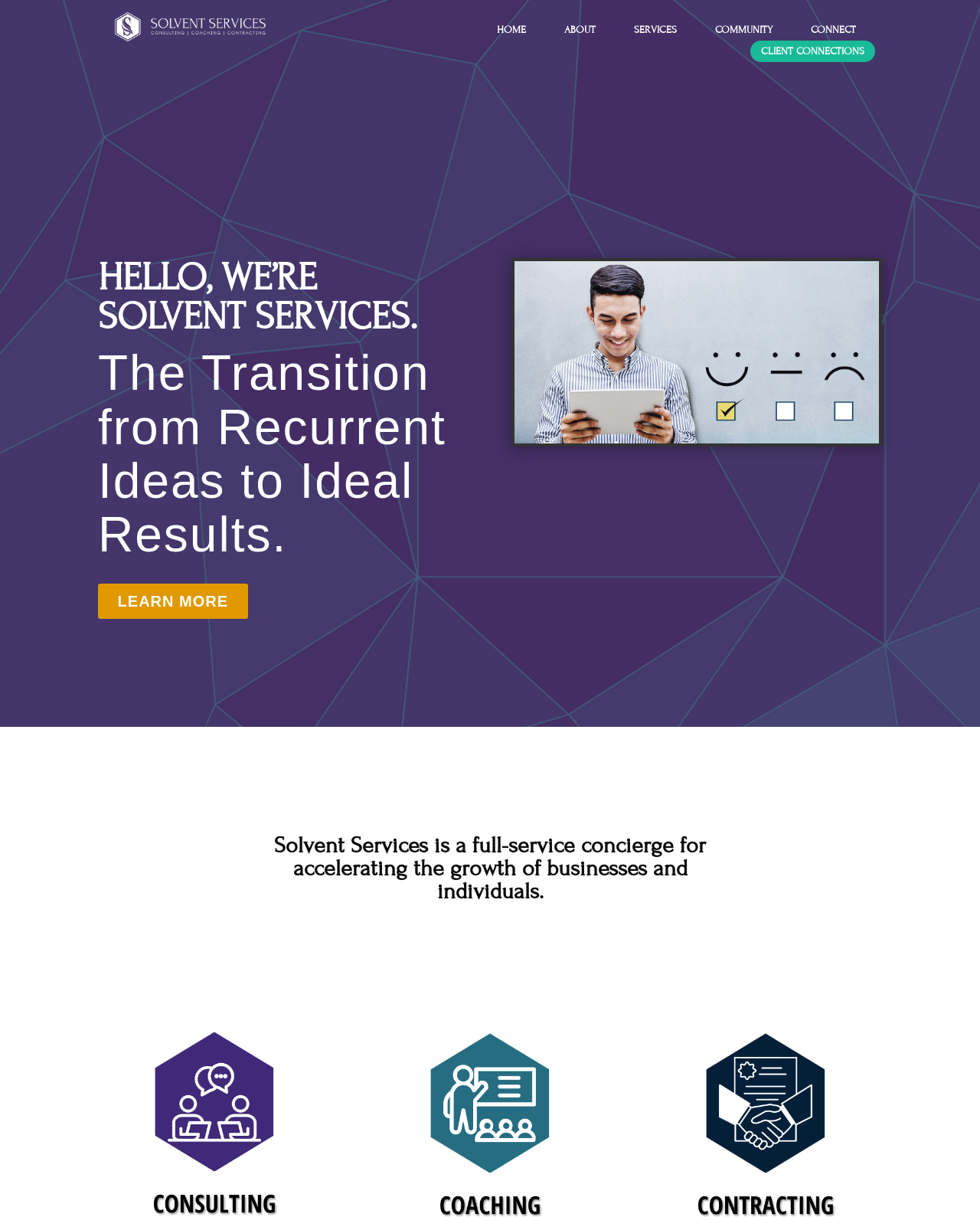Provide a brief response using a word or short phrase to this question:
What is the call-to-action button?

LEARN MORE